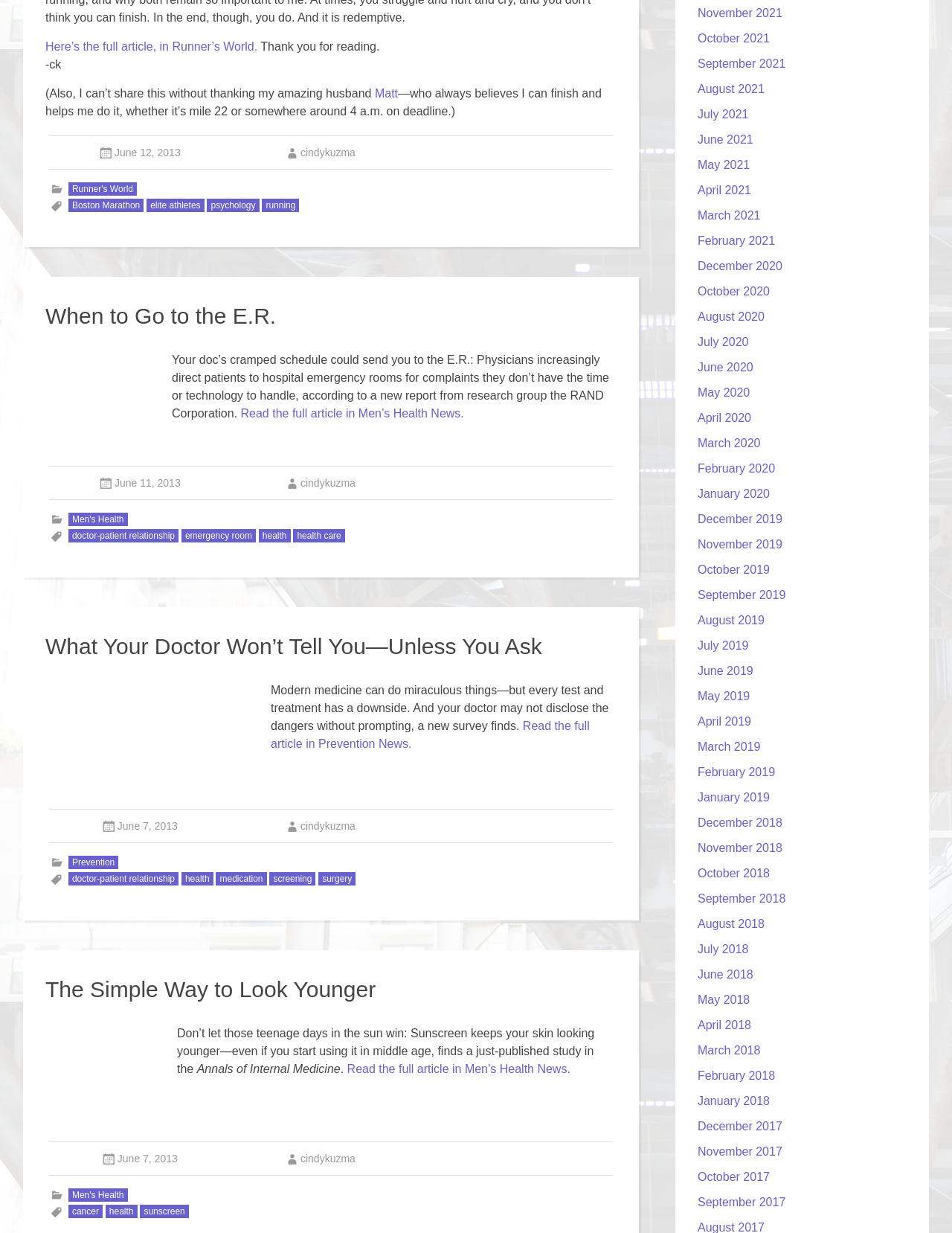What is the date of the second article?
Examine the image and provide an in-depth answer to the question.

The date of the second article is mentioned in the link element with the text 'June 11, 2013'.